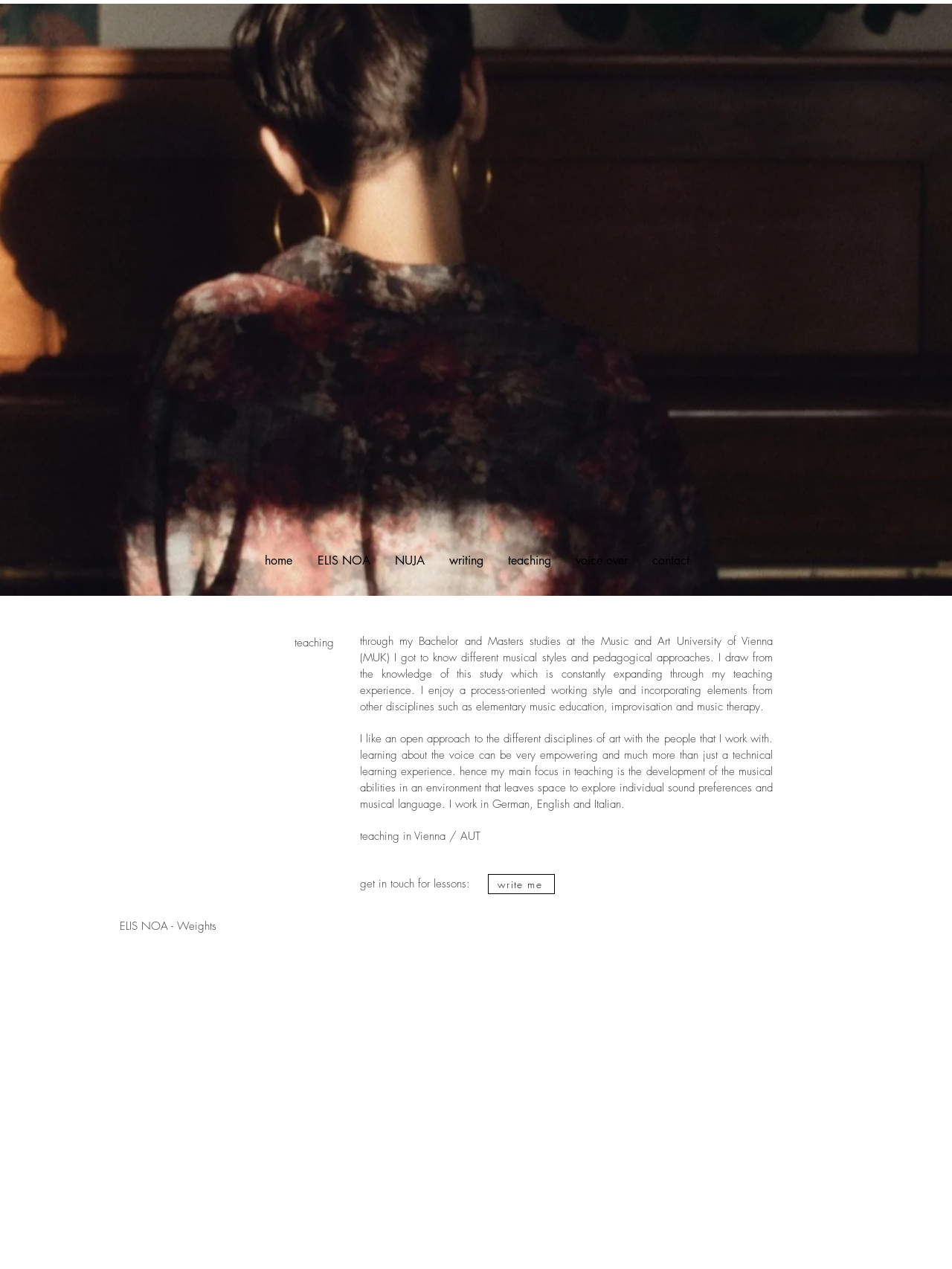Given the element description write me, predict the bounding box coordinates for the UI element in the webpage screenshot. The format should be (top-left x, top-left y, bottom-right x, bottom-right y), and the values should be between 0 and 1.

[0.512, 0.689, 0.583, 0.705]